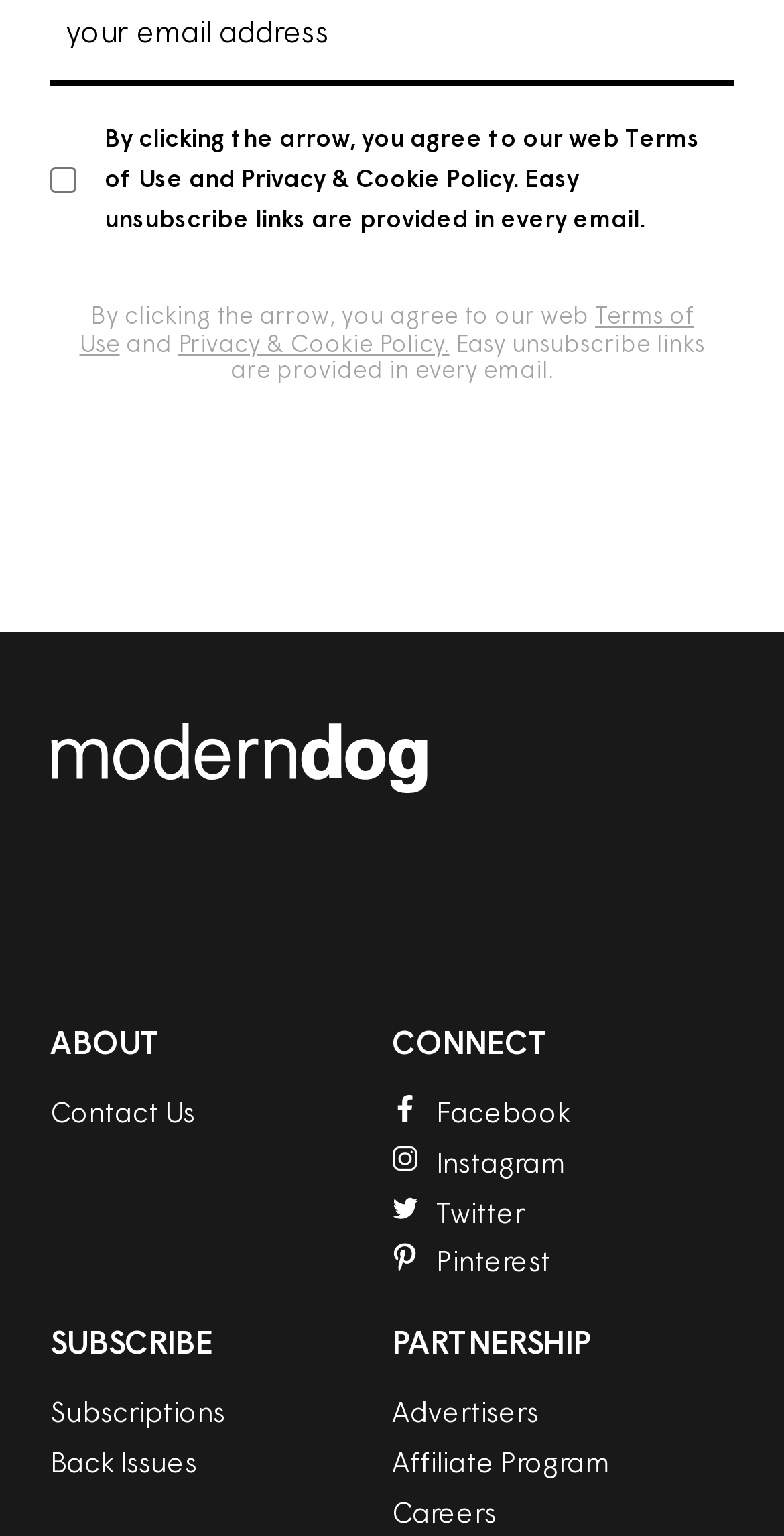Please determine the bounding box coordinates for the element that should be clicked to follow these instructions: "Subscribe to the newsletter".

[0.064, 0.908, 0.287, 0.93]